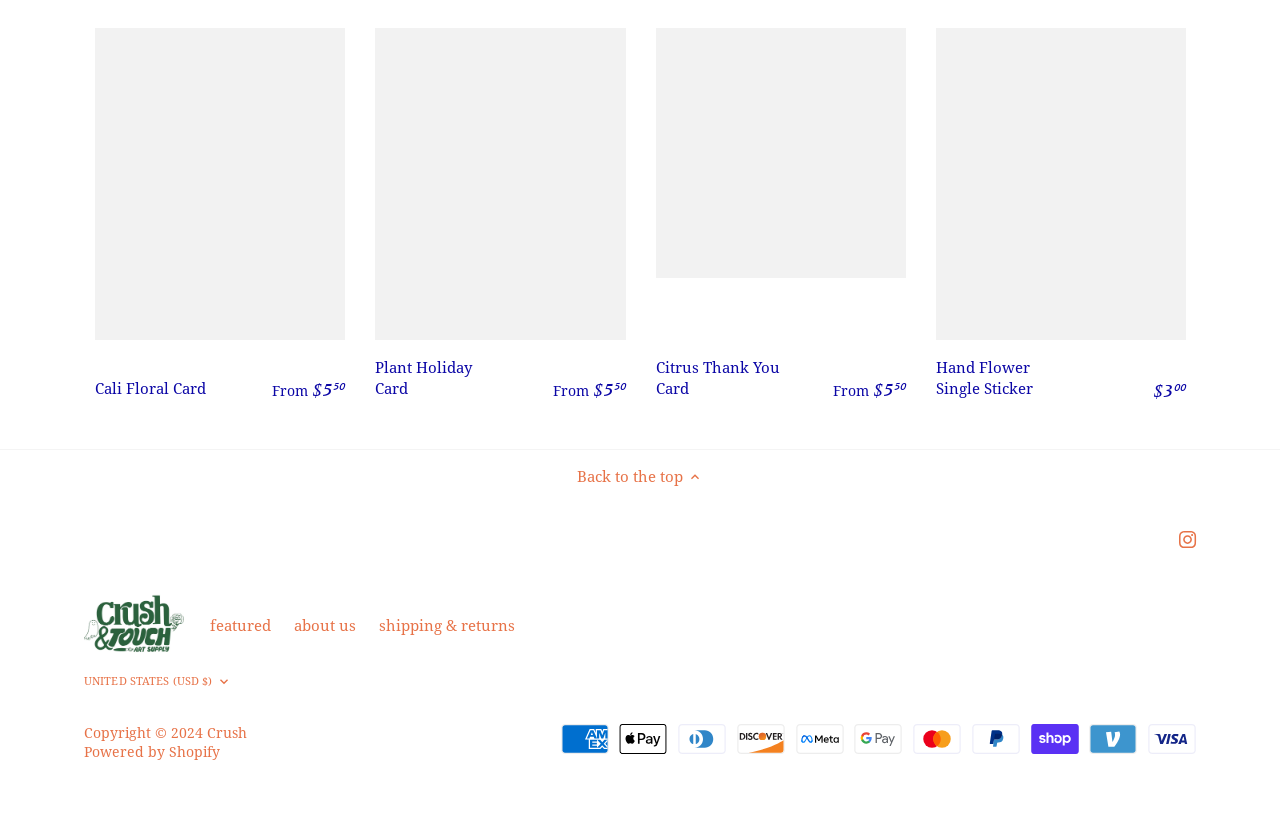What payment methods are accepted on this website?
Based on the image, provide your answer in one word or phrase.

Multiple